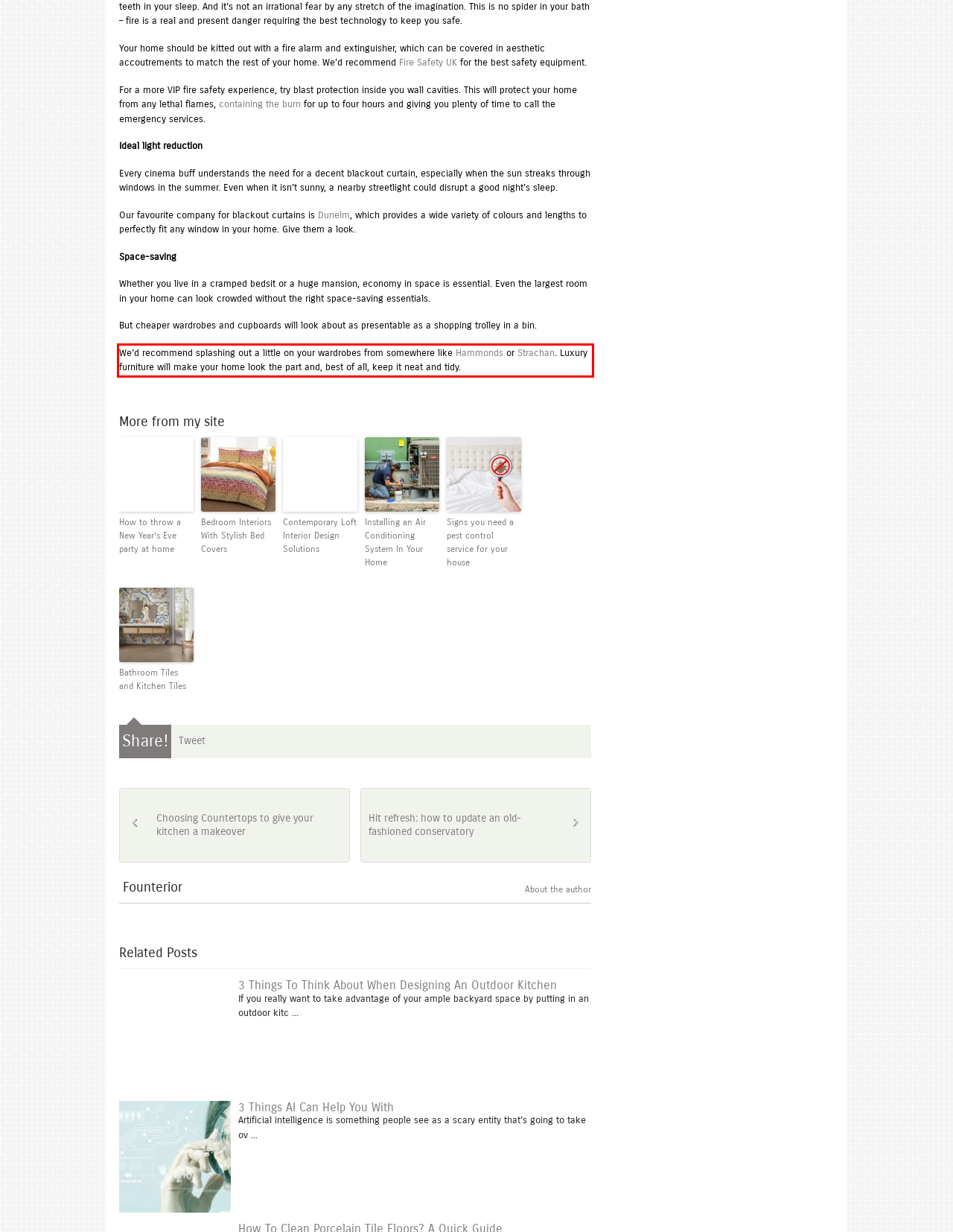Given a screenshot of a webpage with a red bounding box, extract the text content from the UI element inside the red bounding box.

We’d recommend splashing out a little on your wardrobes from somewhere like Hammonds or Strachan. Luxury furniture will make your home look the part and, best of all, keep it neat and tidy.